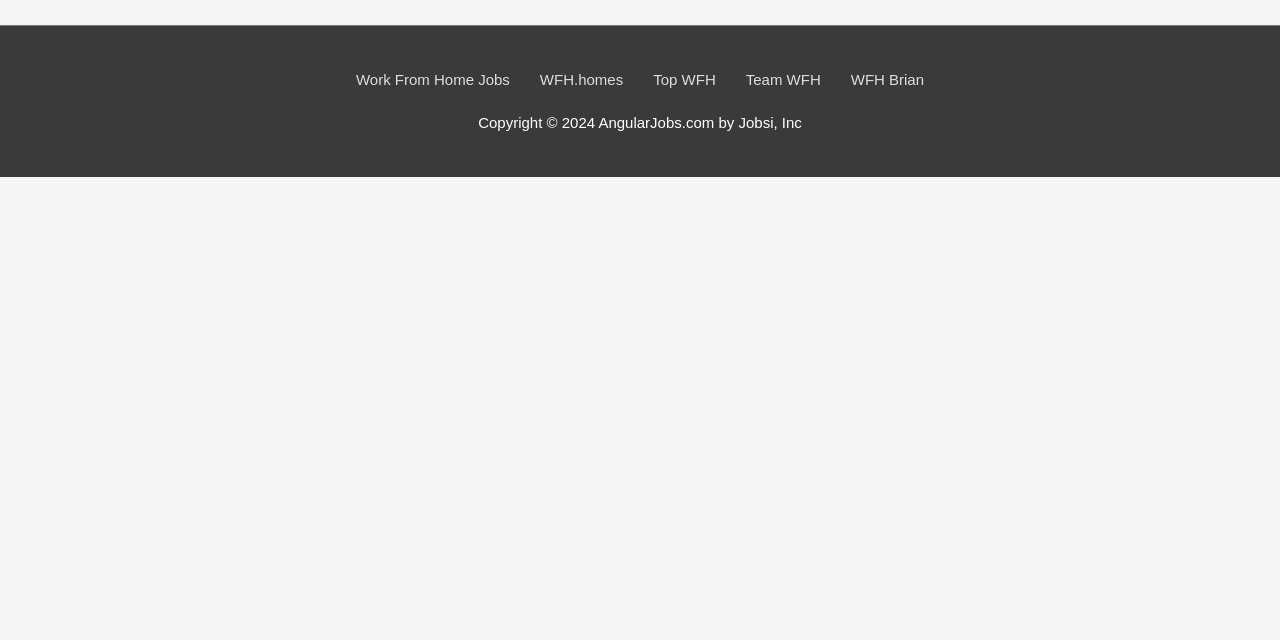Specify the bounding box coordinates (top-left x, top-left y, bottom-right x, bottom-right y) of the UI element in the screenshot that matches this description: Top WFH

[0.51, 0.104, 0.559, 0.147]